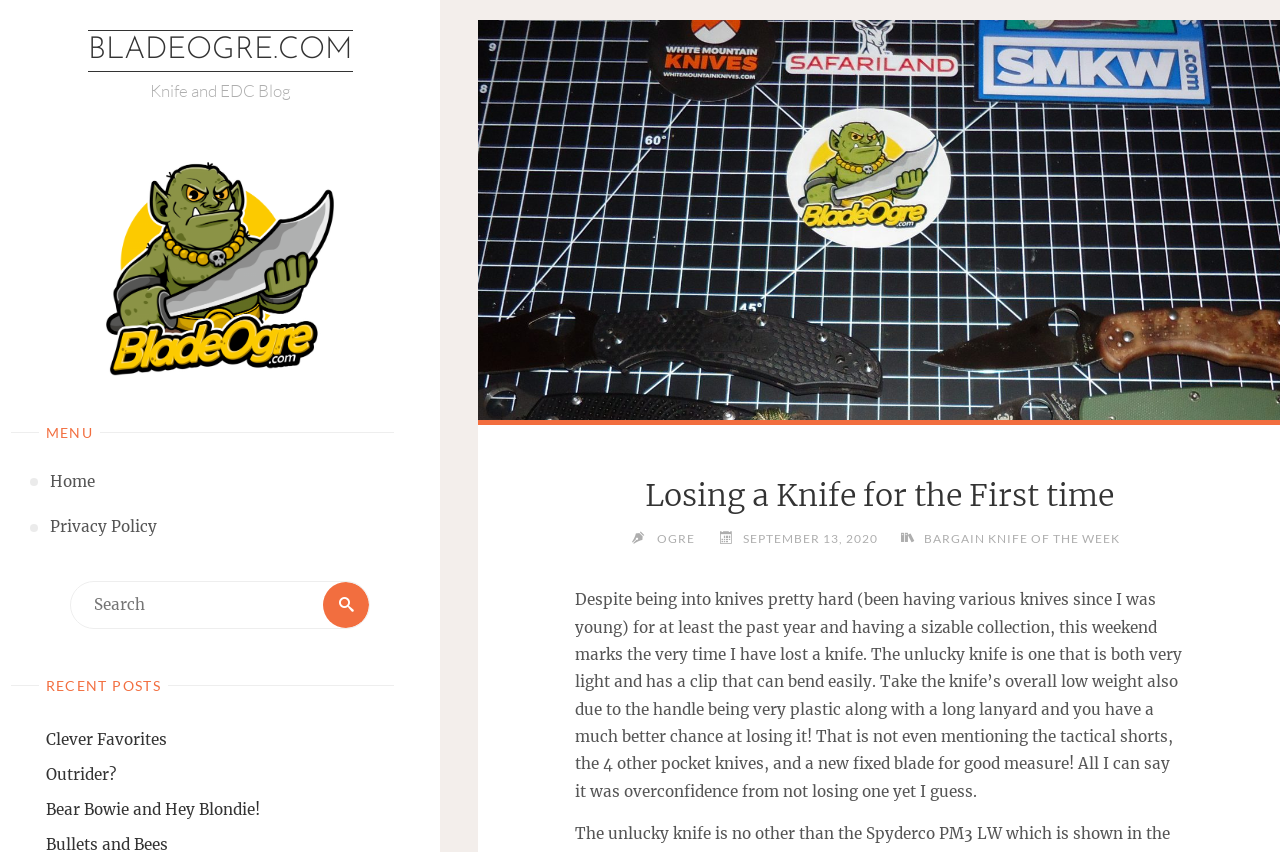Determine the coordinates of the bounding box for the clickable area needed to execute this instruction: "Click the 'Home' link".

[0.039, 0.539, 0.308, 0.593]